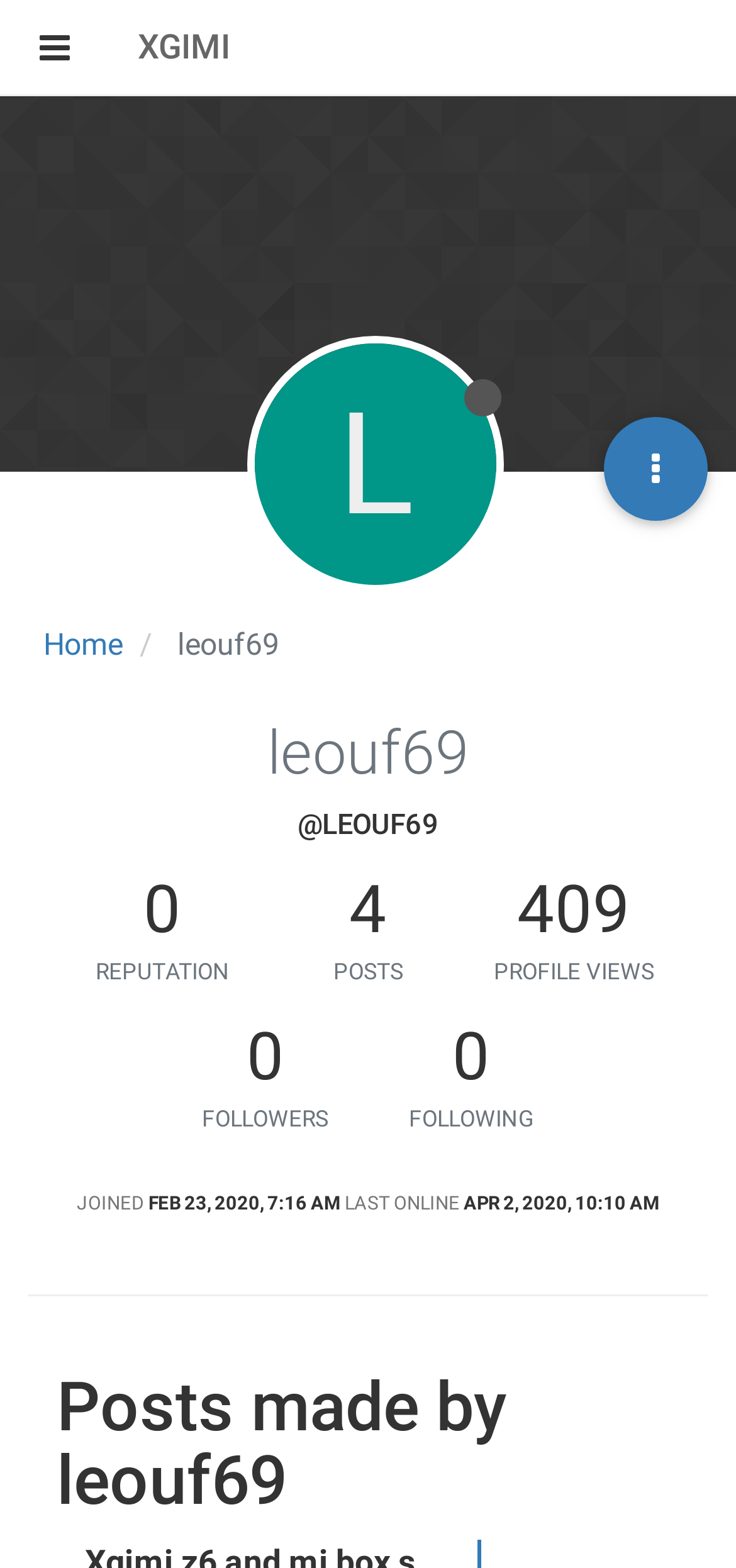Using details from the image, please answer the following question comprehensively:
What is the username of the profile?

The username of the profile can be found in the top section of the webpage, where it is displayed prominently next to the XGIMI logo. It is also mentioned in the heading 'leouf69' with the bounding box coordinates [0.038, 0.459, 0.962, 0.502].